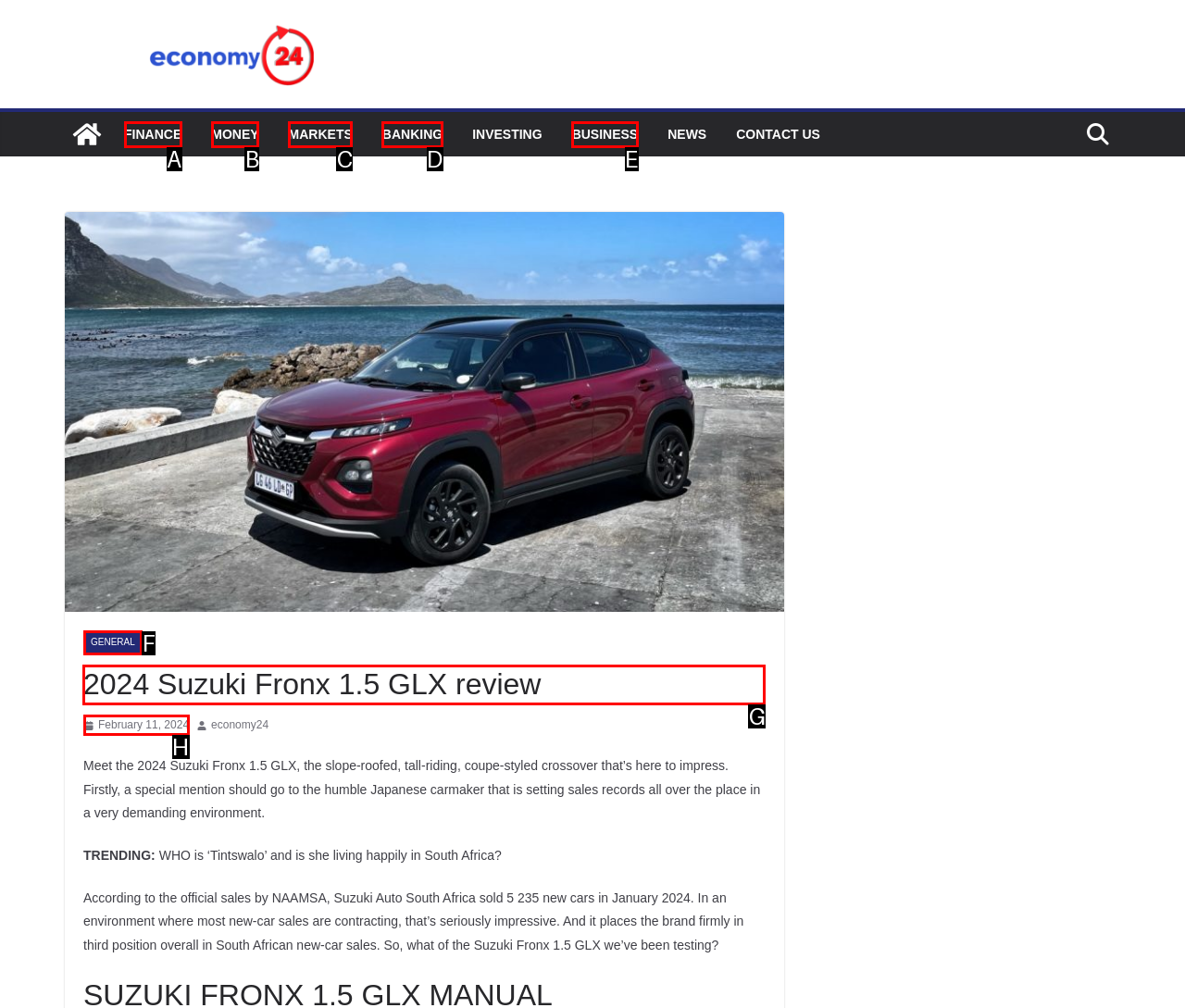Select the appropriate HTML element that needs to be clicked to execute the following task: Read the 2024 Suzuki Fronx 1.5 GLX review. Respond with the letter of the option.

G